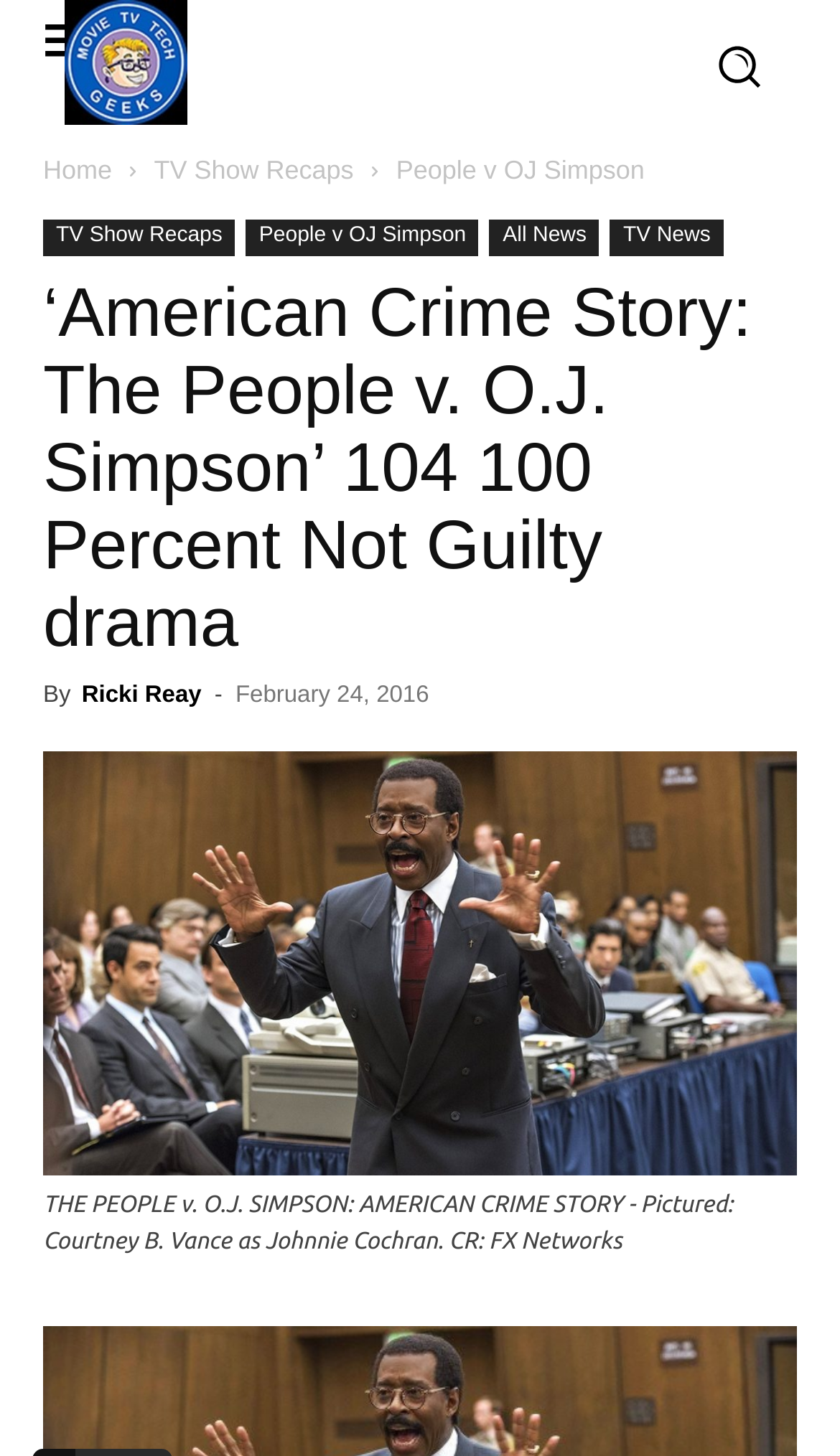Please specify the bounding box coordinates of the clickable section necessary to execute the following command: "Click the 'Movie TV Tech Geeks News Logo' link".

[0.078, 0.0, 0.395, 0.086]